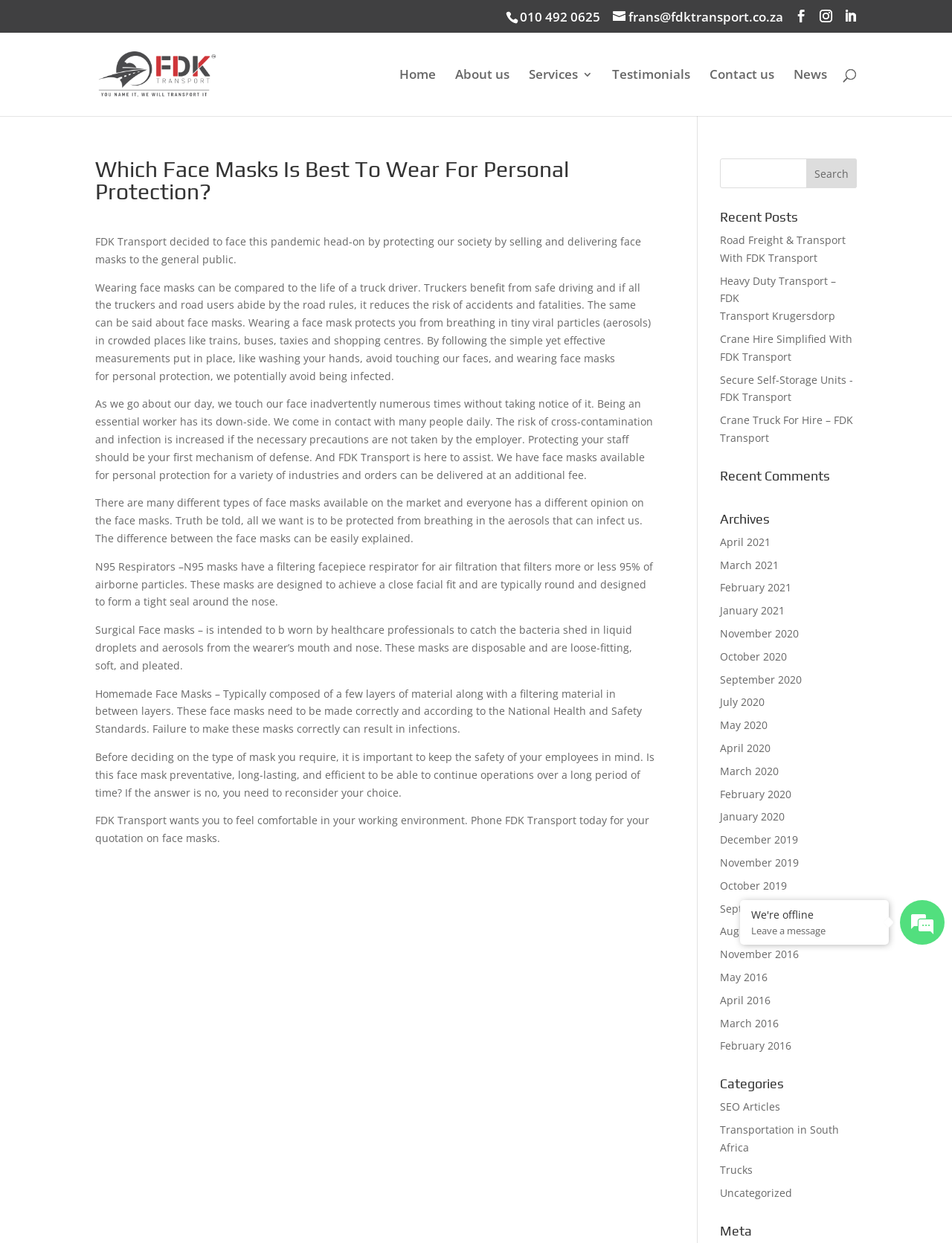Can you locate the main headline on this webpage and provide its text content?

Which Face Masks Is Best To Wear For Personal Protection?